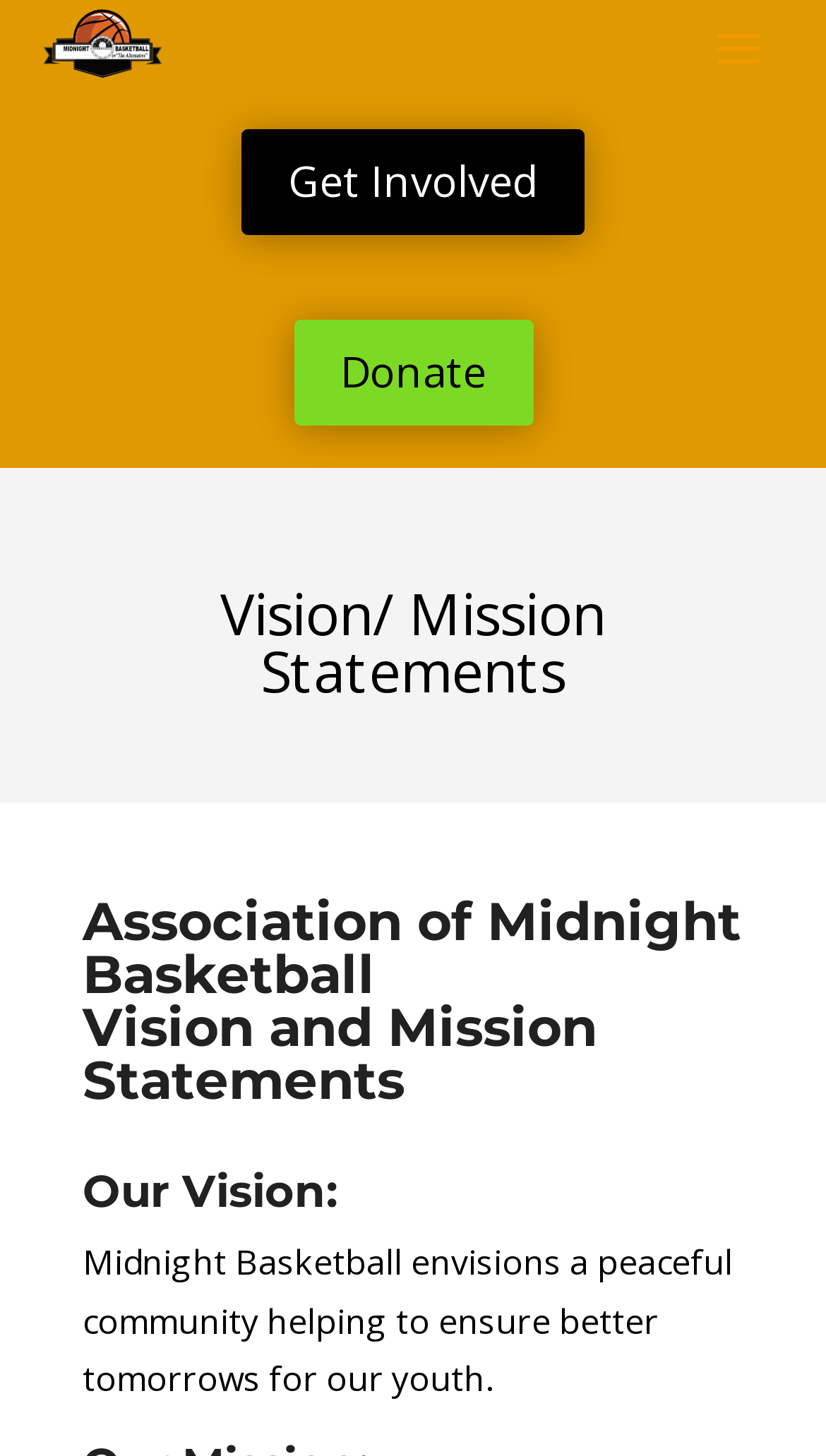Generate the text content of the main heading of the webpage.

Association of Midnight Basketball
Vision and Mission Statements